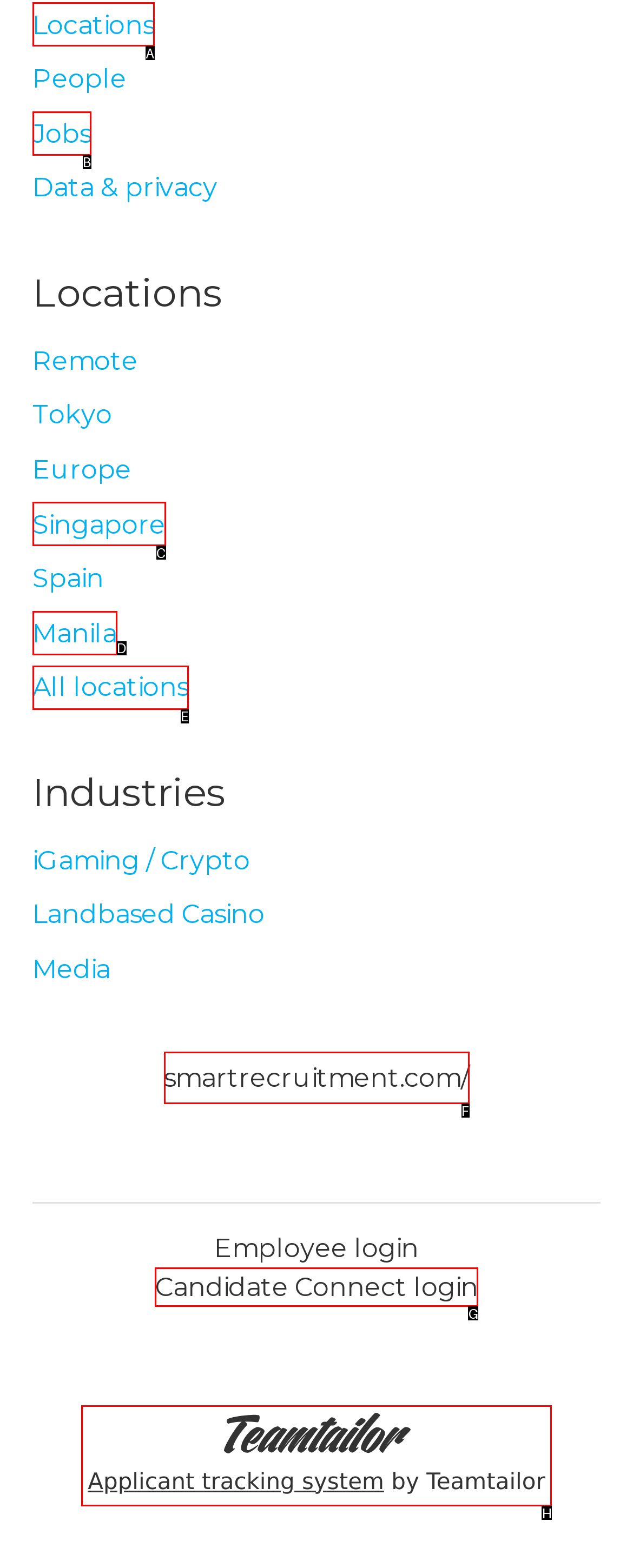Identify the UI element that corresponds to this description: Applicant tracking system by Teamtailor
Respond with the letter of the correct option.

H